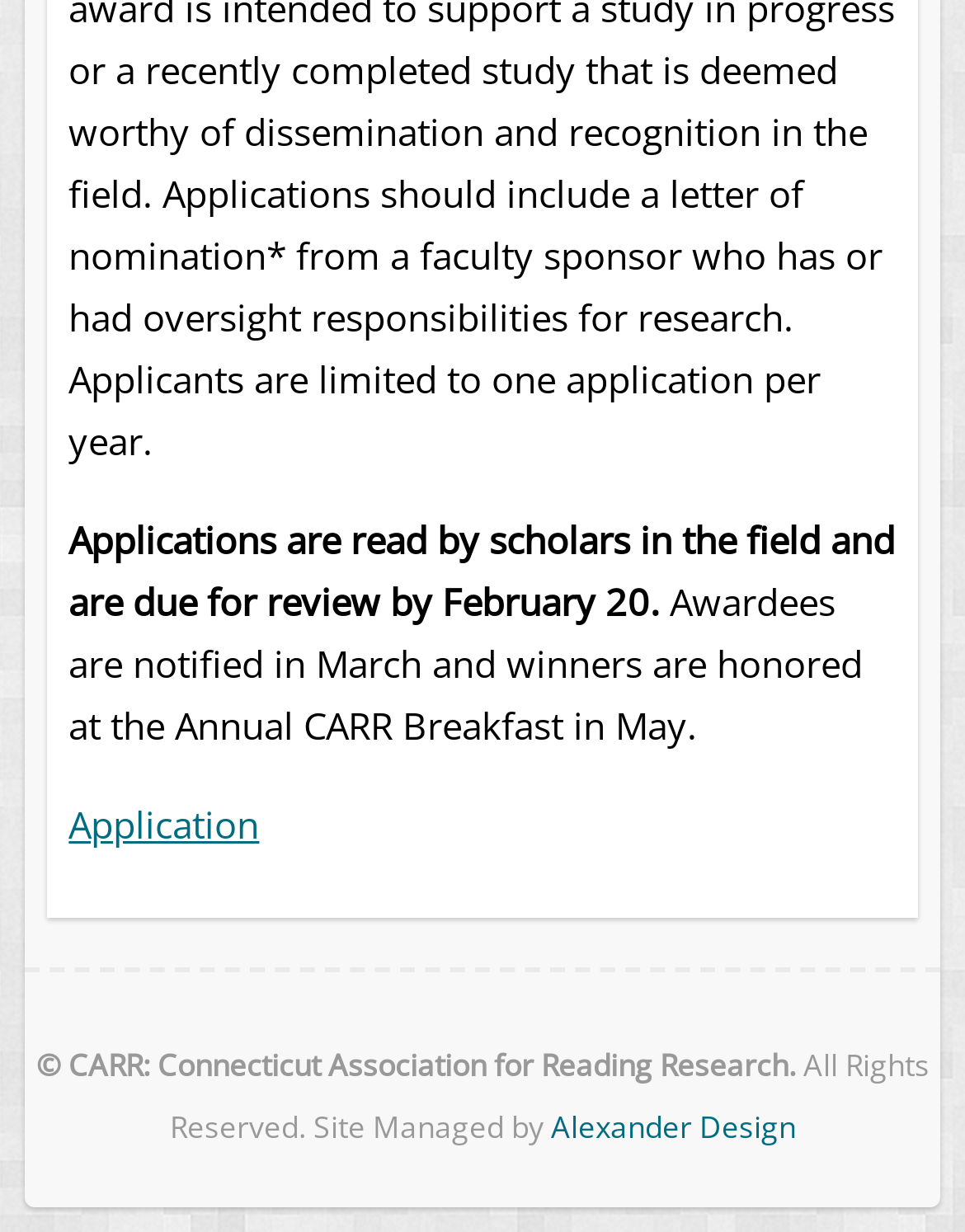Provide the bounding box coordinates of the HTML element this sentence describes: "Alexander Design".

[0.571, 0.898, 0.824, 0.932]